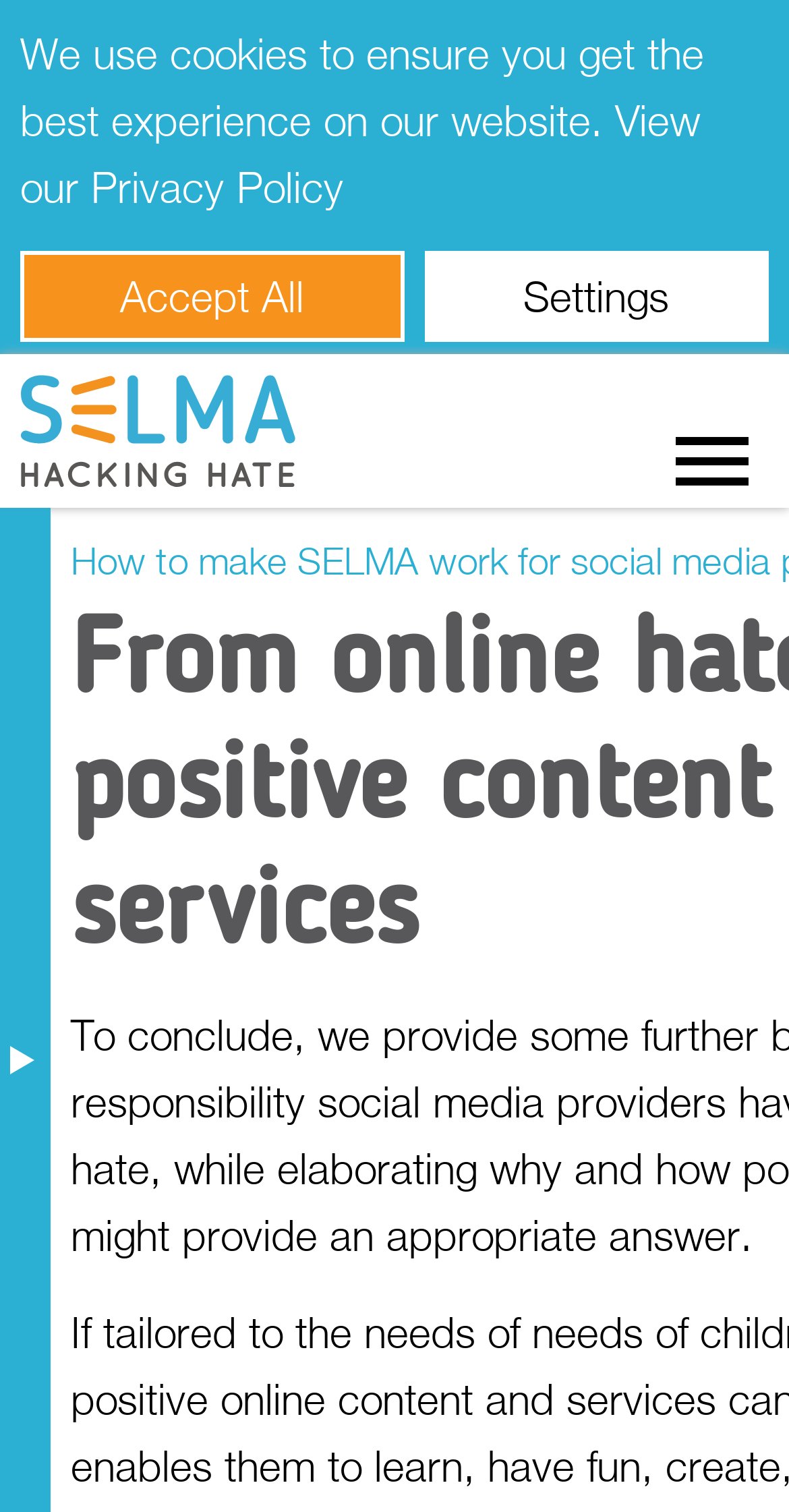Examine the image carefully and respond to the question with a detailed answer: 
How many pathways are available?

The number of pathways can be determined by counting the menu items under 'Pathway' in the menu. There are four menu items: 'Pathway 1', 'Pathway 2', 'Pathway 3', and 'Pathway 4'.